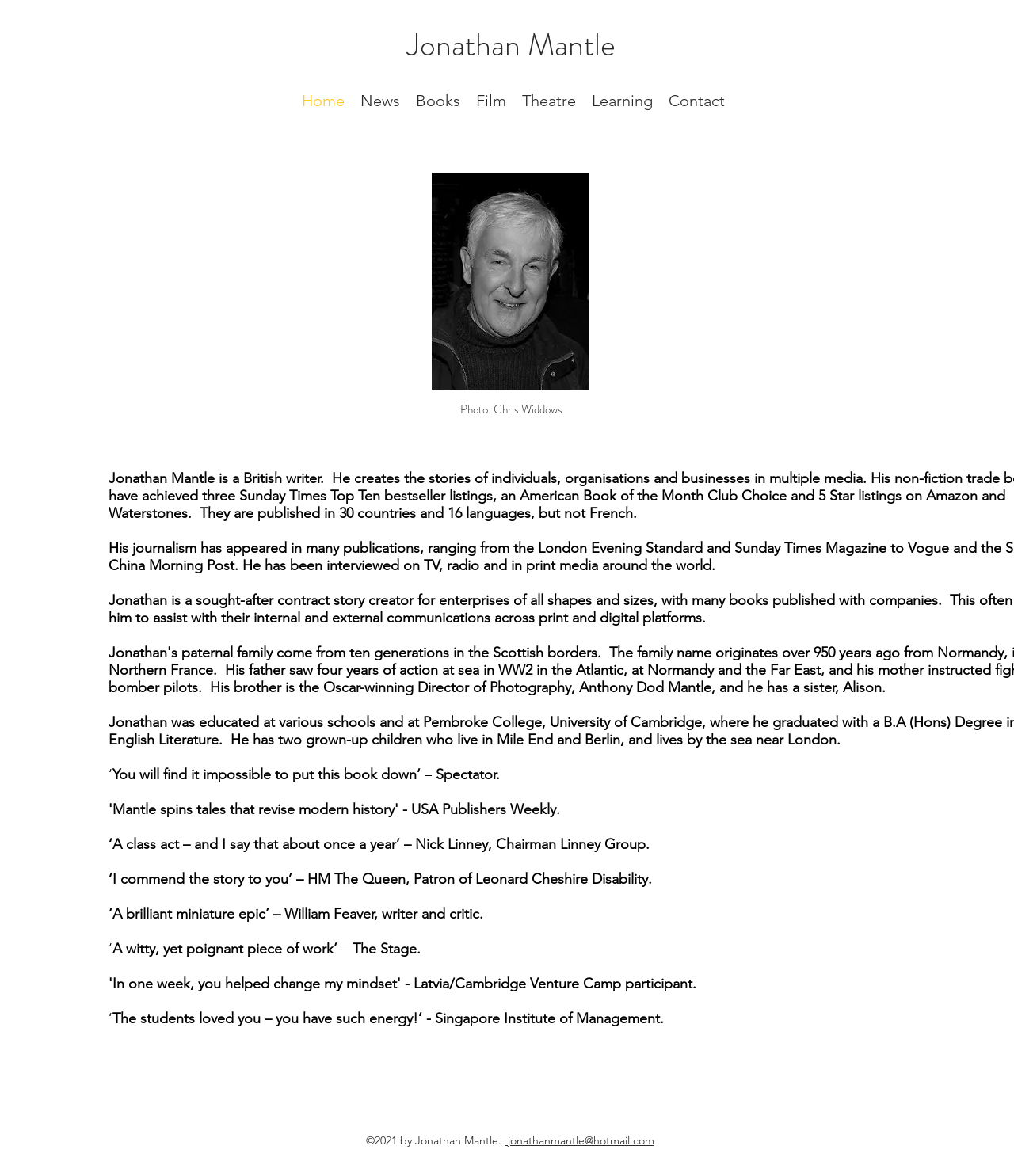Determine the bounding box coordinates of the section to be clicked to follow the instruction: "Go to the 'News' page". The coordinates should be given as four float numbers between 0 and 1, formatted as [left, top, right, bottom].

[0.348, 0.075, 0.402, 0.096]